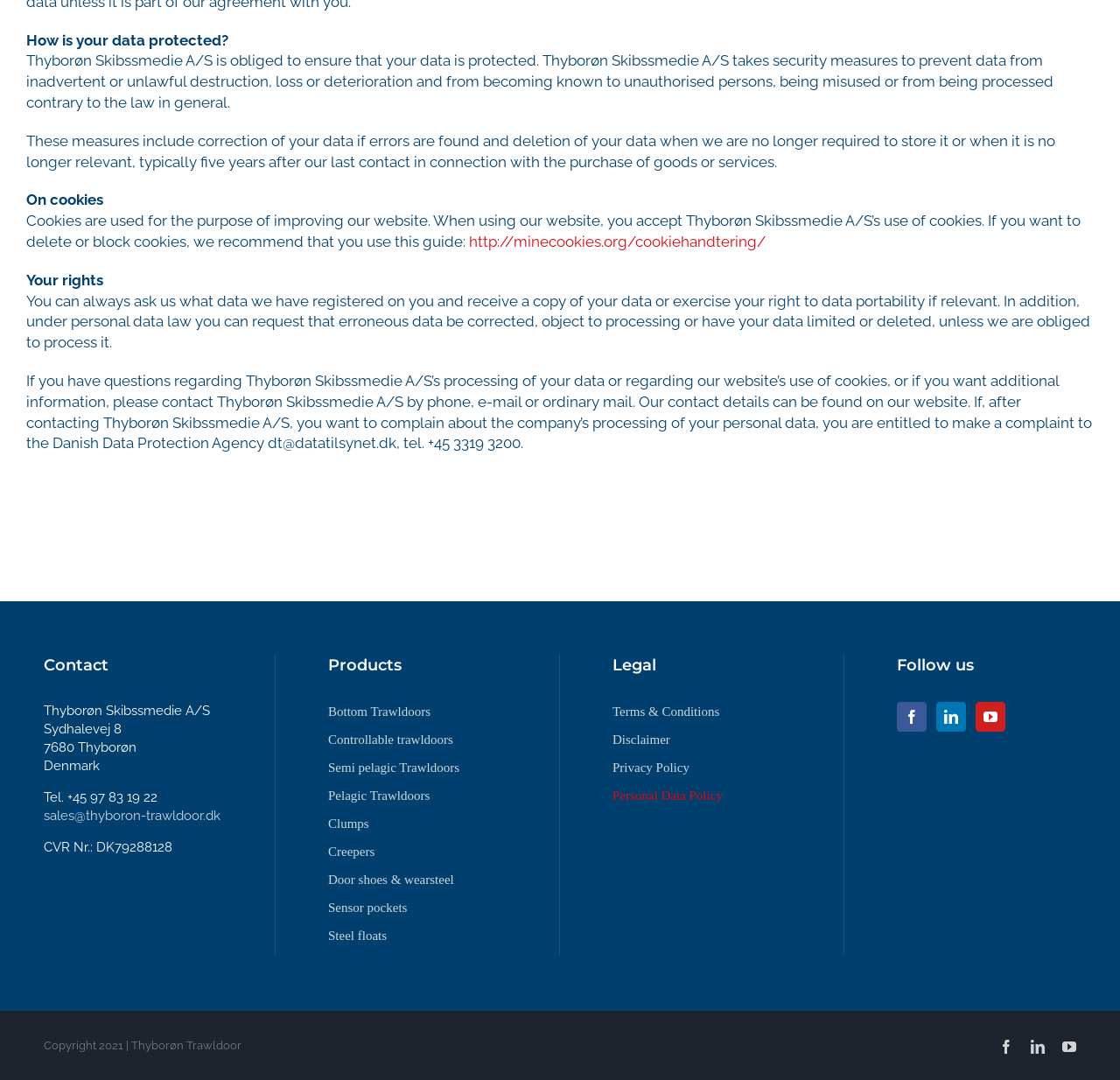Specify the bounding box coordinates of the element's area that should be clicked to execute the given instruction: "View 'Terms & Conditions'". The coordinates should be four float numbers between 0 and 1, i.e., [left, top, right, bottom].

[0.547, 0.651, 0.705, 0.677]